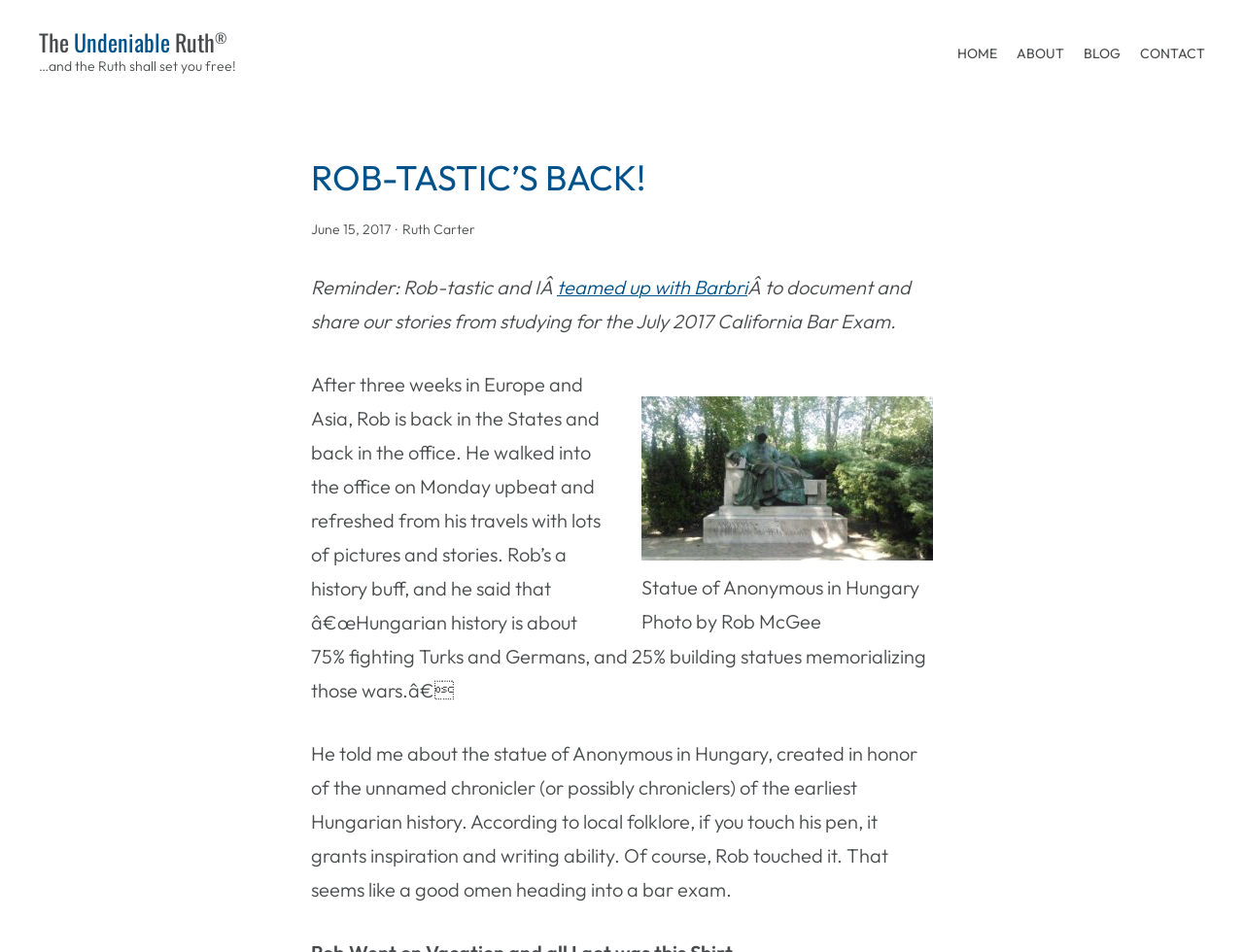Write an exhaustive caption that covers the webpage's main aspects.

The webpage is about self-care archives on a blog called "The Undeniable Ruth". At the top, there is a heading with the title "The Undeniable Ruth" in three parts: "The", "Undeniable", and "Ruth", each with a link. Below the title, there is a tagline "…and the Ruth shall set you free!".

On the top right, there is a navigation menu with four links: "HOME", "ABOUT", "BLOG", and "CONTACT".

The main content of the page is a blog post titled "ROB-TASTIC’S BACK!" with a publication date of June 15, 2017. The post is written by Ruth Carter and has a brief introduction followed by a longer text describing Rob's return from his travels in Europe and Asia. The text includes a story about Rob visiting a statue of Anonymous in Hungary, which is said to grant inspiration and writing ability to those who touch its pen.

Below the text, there is a figure with a caption describing the statue of Anonymous in Hungary, taken by Rob McGee. The image is positioned on the right side of the page, taking up about a quarter of the screen.

Overall, the webpage has a simple layout with a clear hierarchy of headings, links, and text, making it easy to navigate and read.